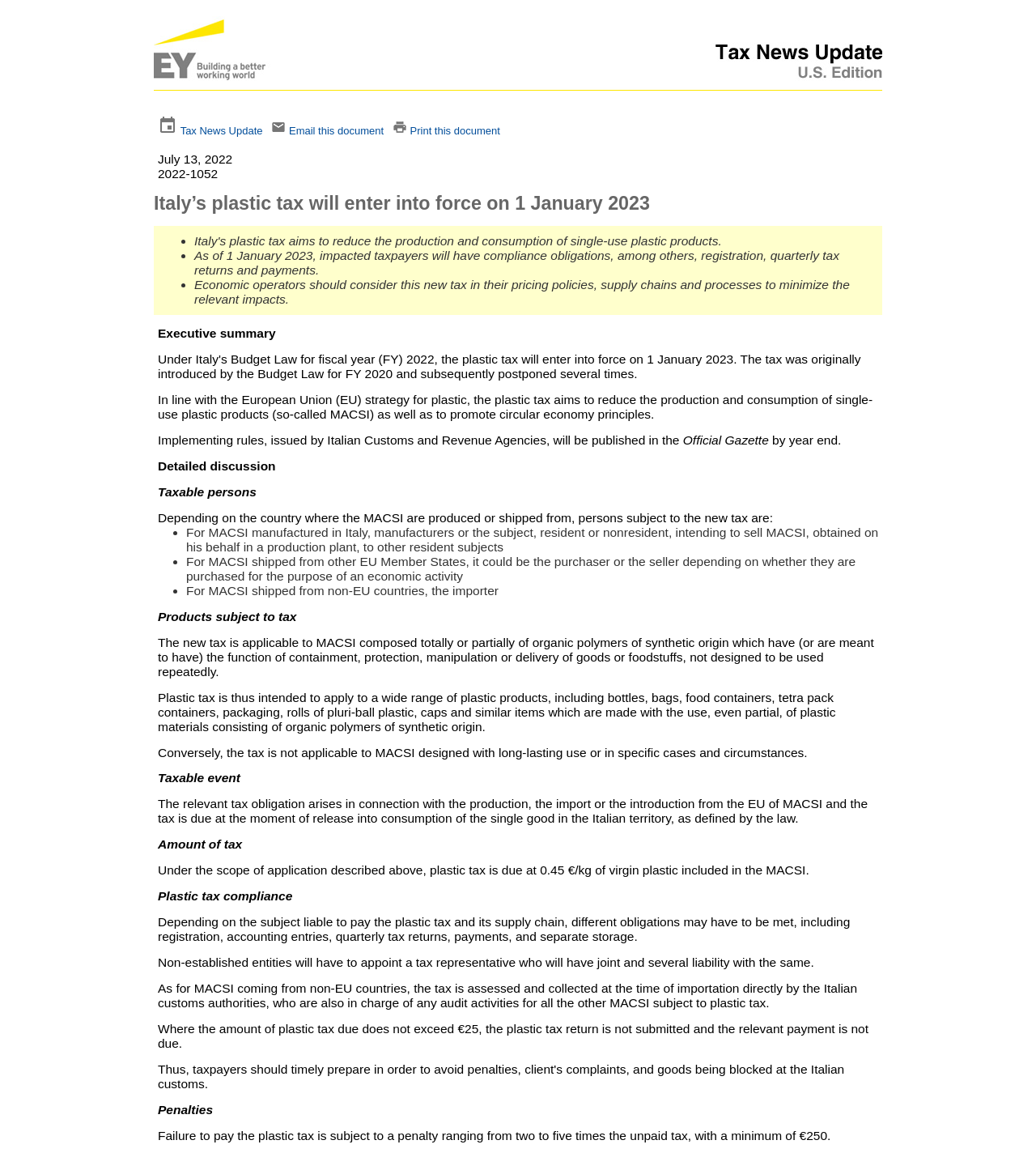Who is liable to pay the plastic tax?
Using the image, give a concise answer in the form of a single word or short phrase.

Manufacturers or importers